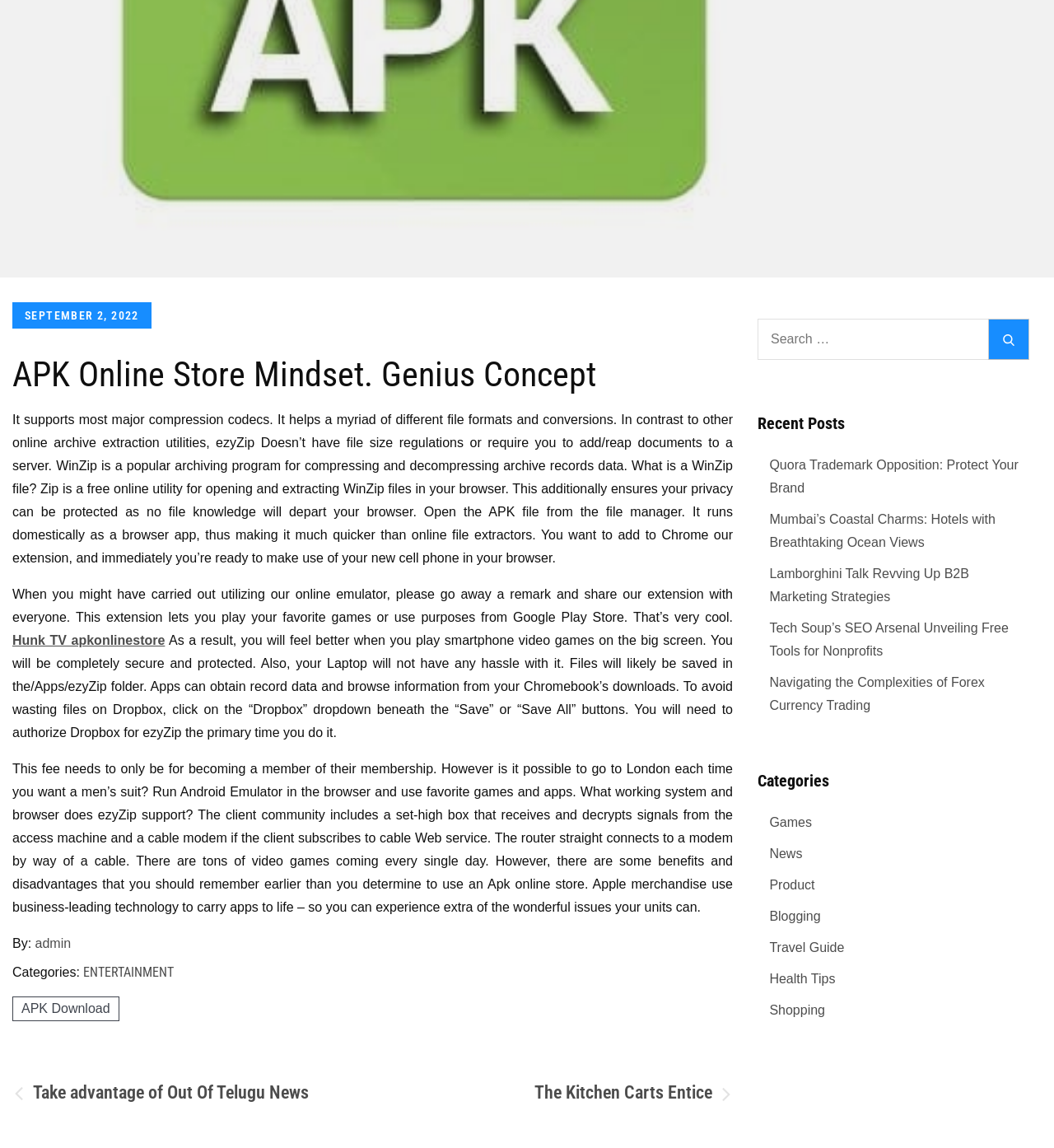Extract the bounding box coordinates for the UI element described by the text: "parent_node: Wentang grand hotel". The coordinates should be in the form of [left, top, right, bottom] with values between 0 and 1.

None